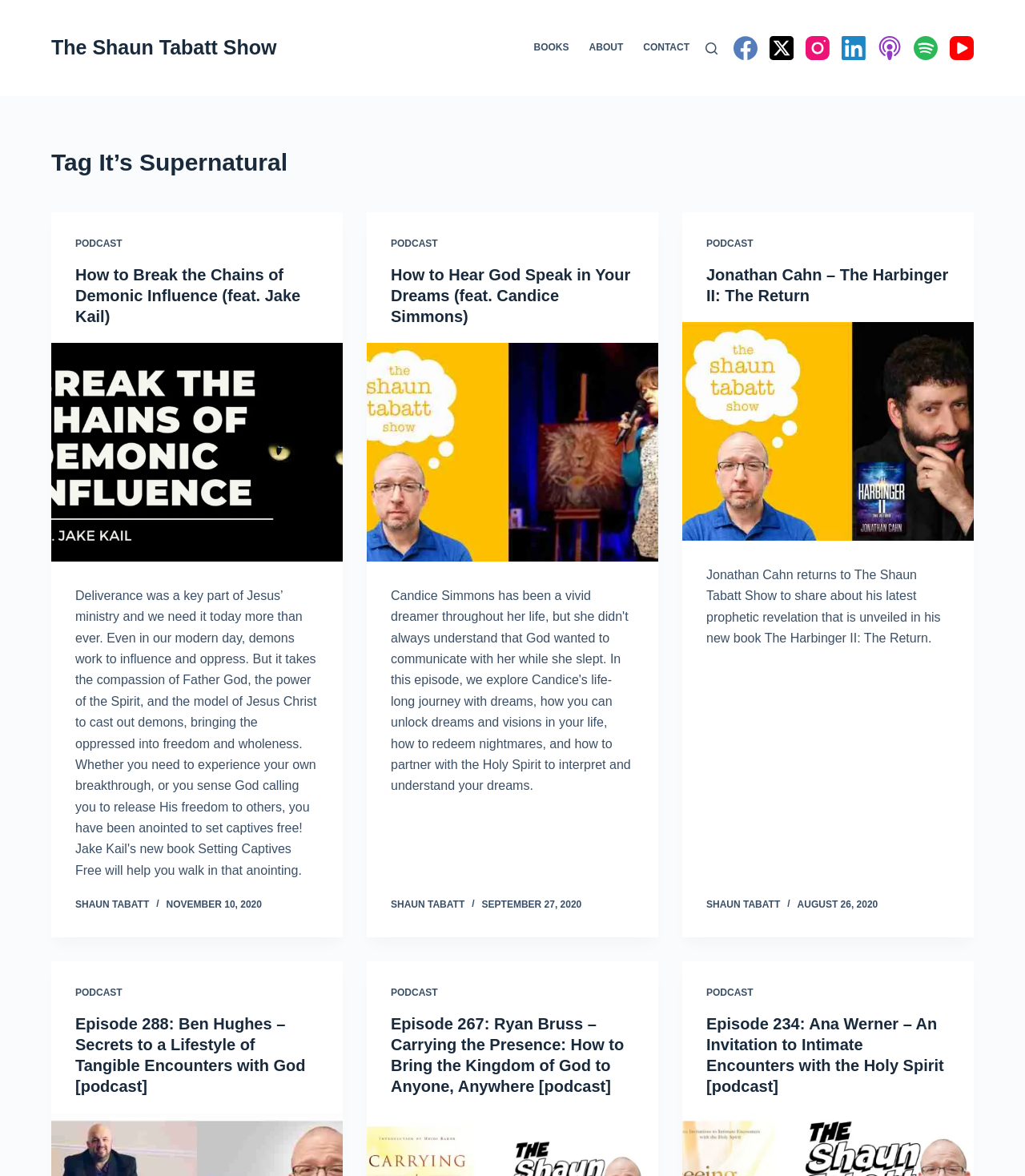Determine the bounding box coordinates of the clickable area required to perform the following instruction: "Read the article 'Jonathan Cahn – The Harbinger II: The Return'". The coordinates should be represented as four float numbers between 0 and 1: [left, top, right, bottom].

[0.689, 0.225, 0.927, 0.26]